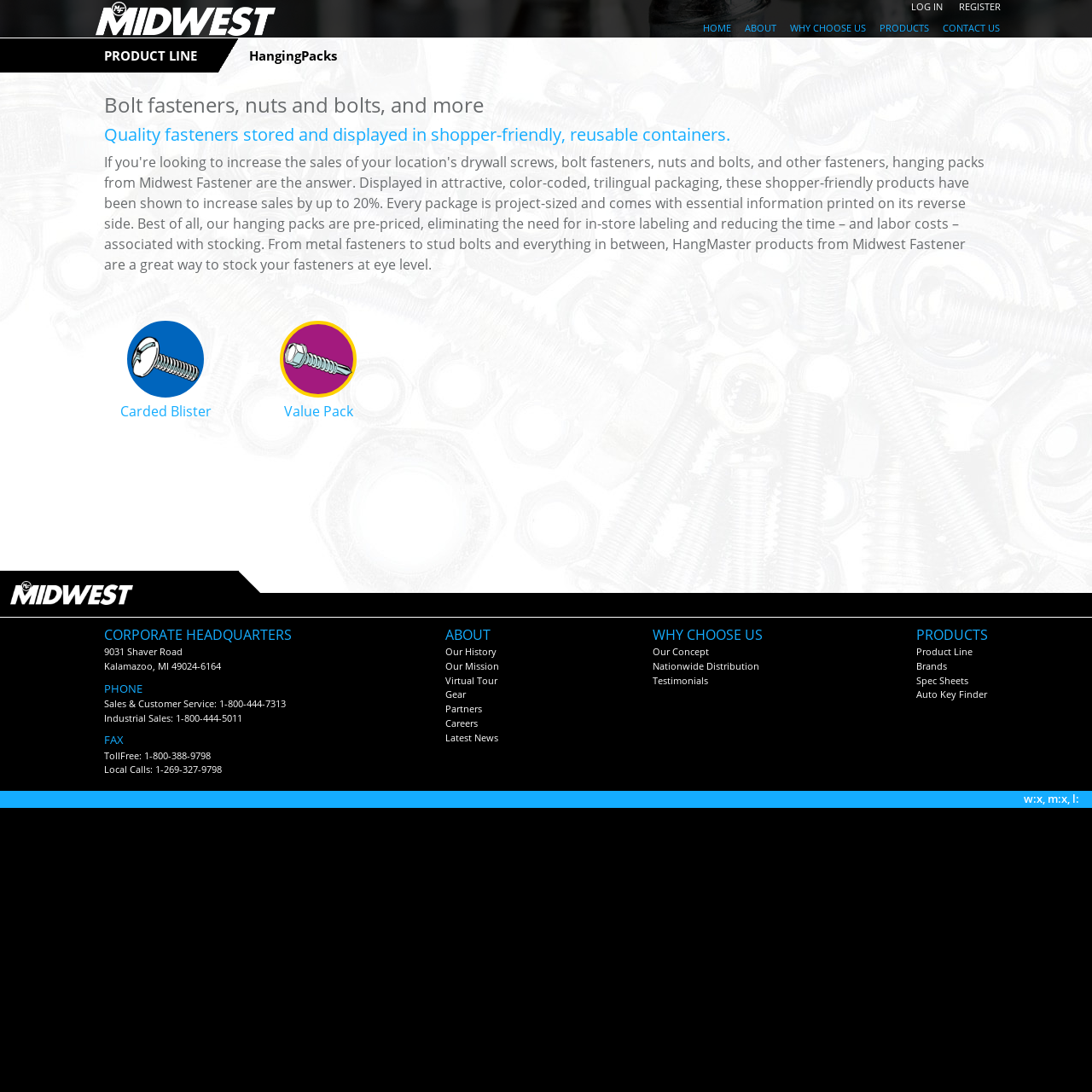Determine the bounding box coordinates of the clickable region to follow the instruction: "Click on the 'Carded Blister' link".

[0.109, 0.366, 0.194, 0.386]